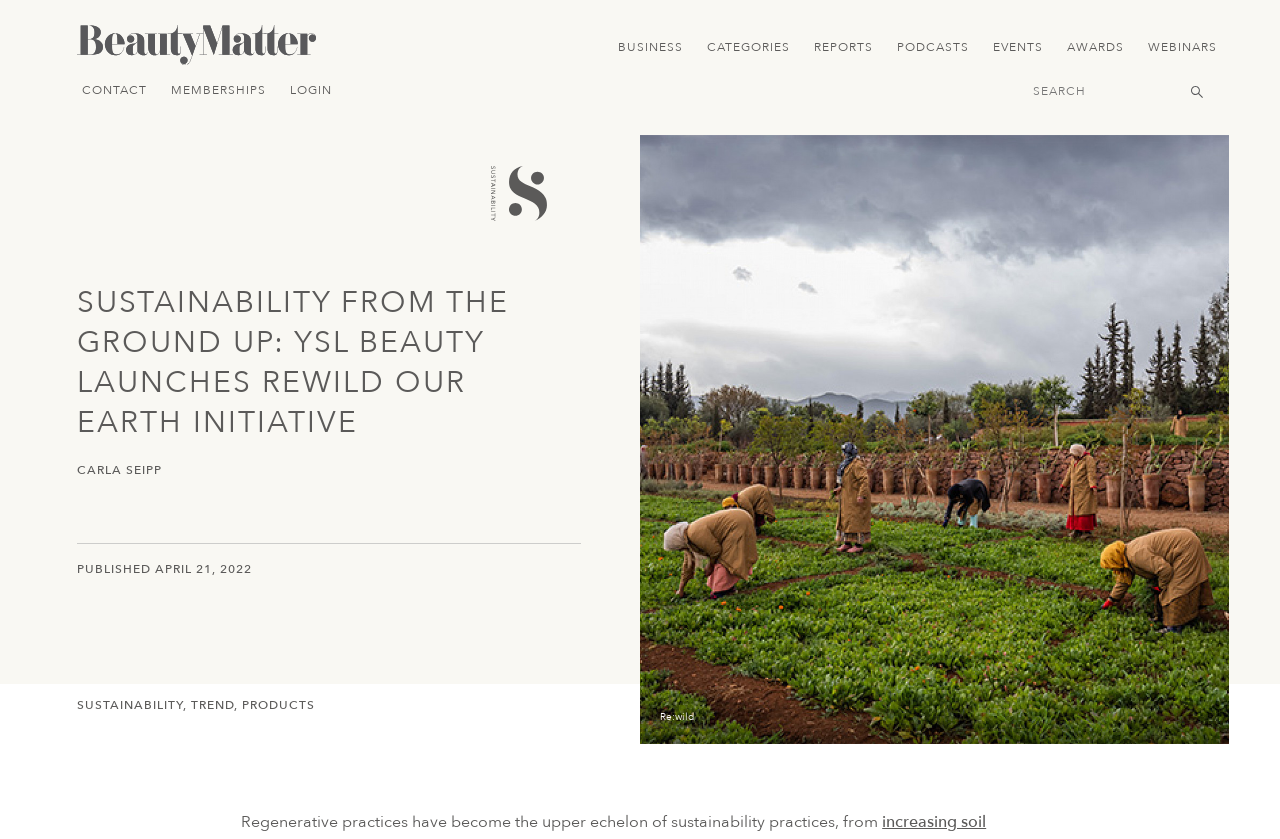Please provide a one-word or phrase answer to the question: 
What is the date of publication of the article?

April 21, 2022